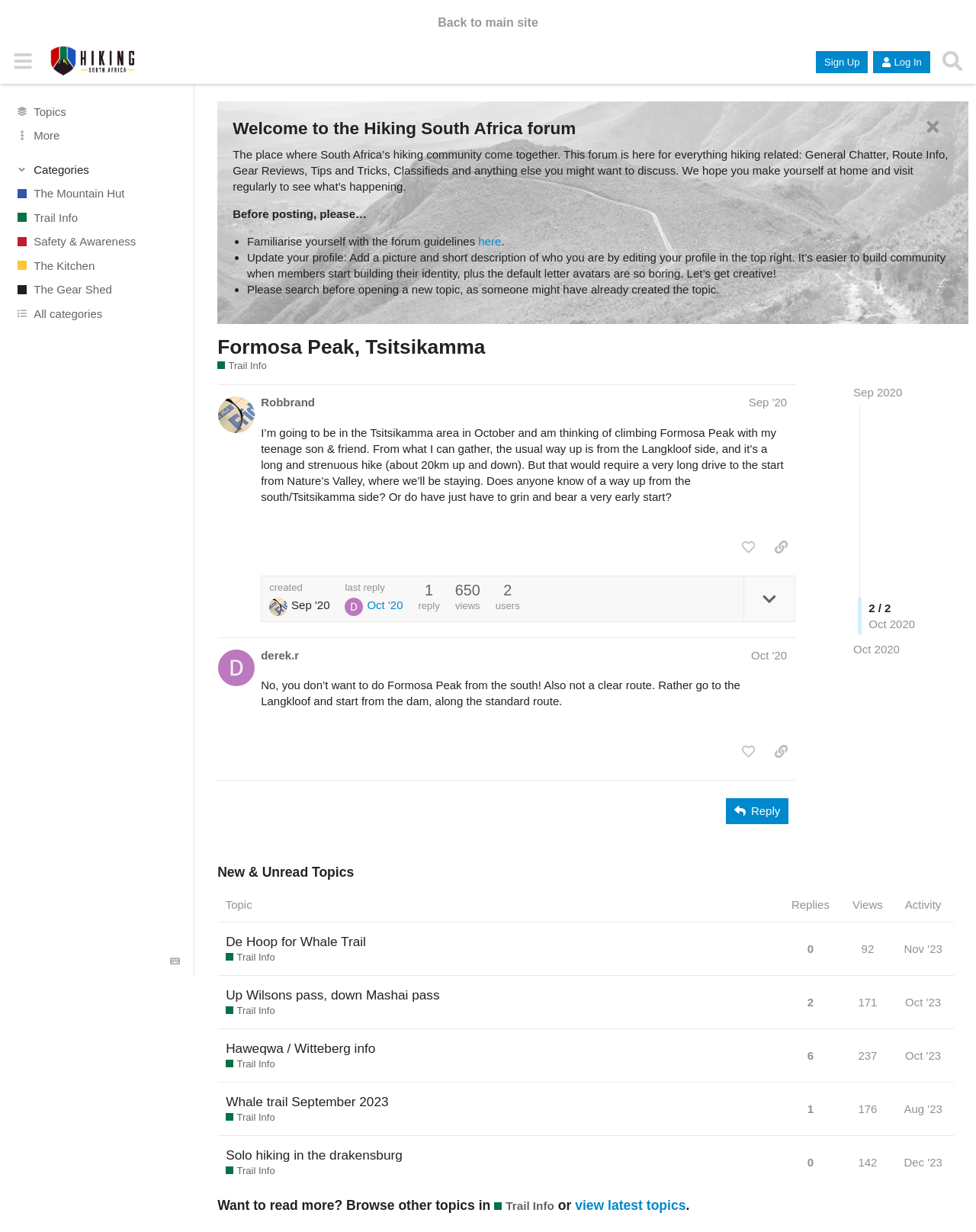What is the purpose of the forum?
Refer to the screenshot and deliver a thorough answer to the question presented.

I inferred the answer by reading the introductory text on the webpage, which says 'This forum is here for everything hiking related: General Chatter, Route Info, Gear Reviews, Tips and Tricks, Classifieds and anything else you might want to discuss'.